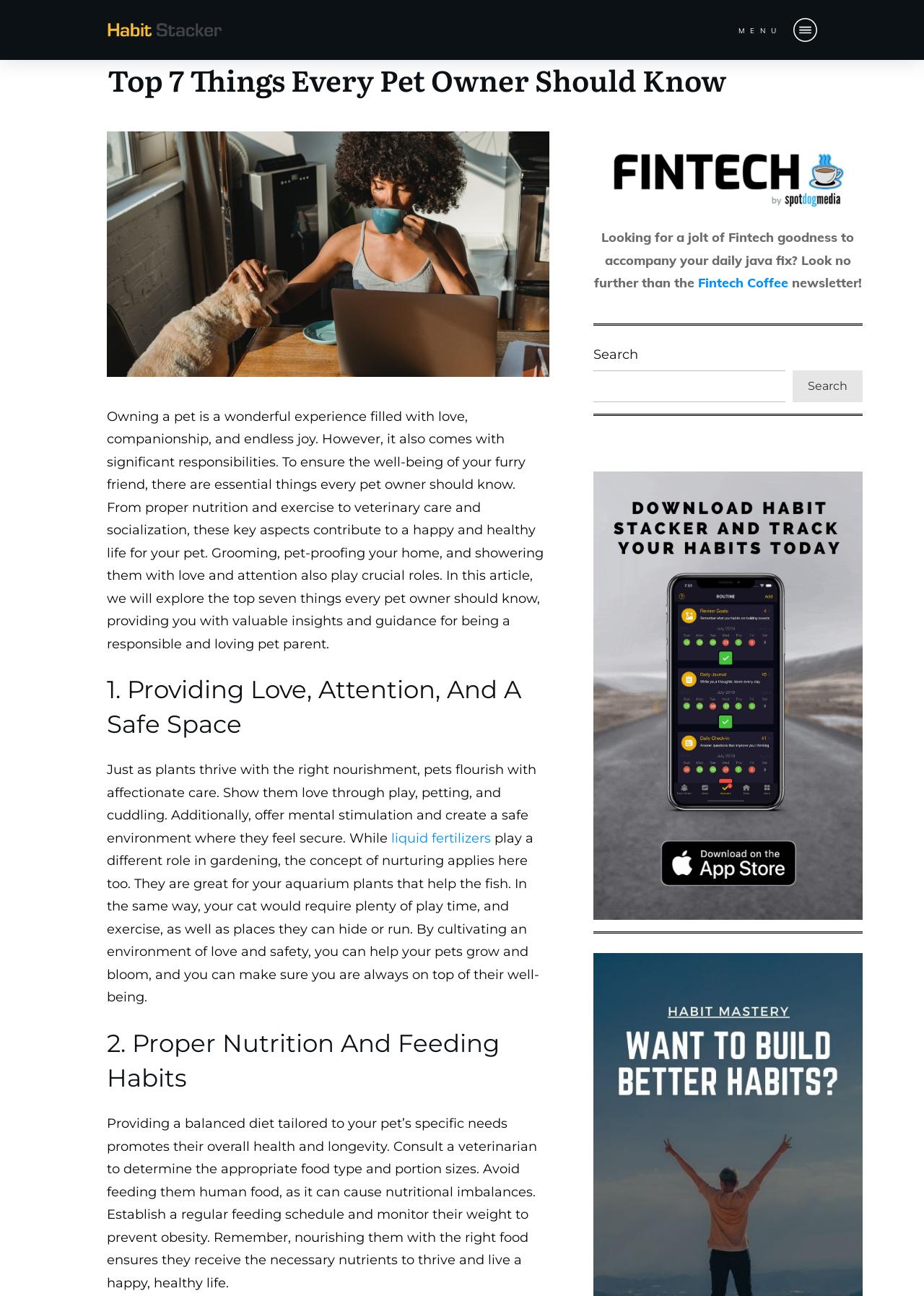Identify the bounding box of the UI element that matches this description: "Facebook".

[0.862, 0.666, 0.984, 0.689]